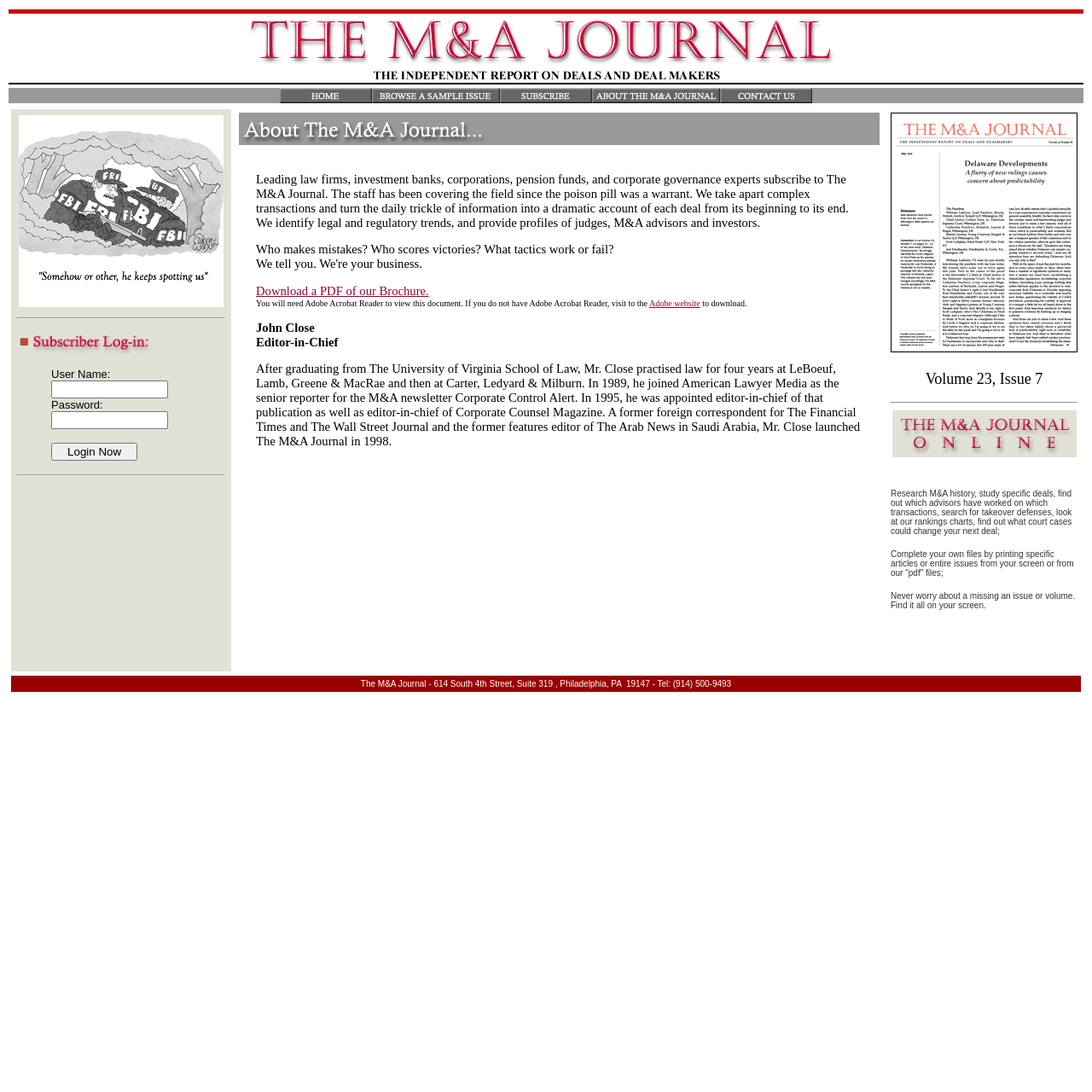What is the profession of John Close?
From the screenshot, provide a brief answer in one word or phrase.

Editor-in-Chief